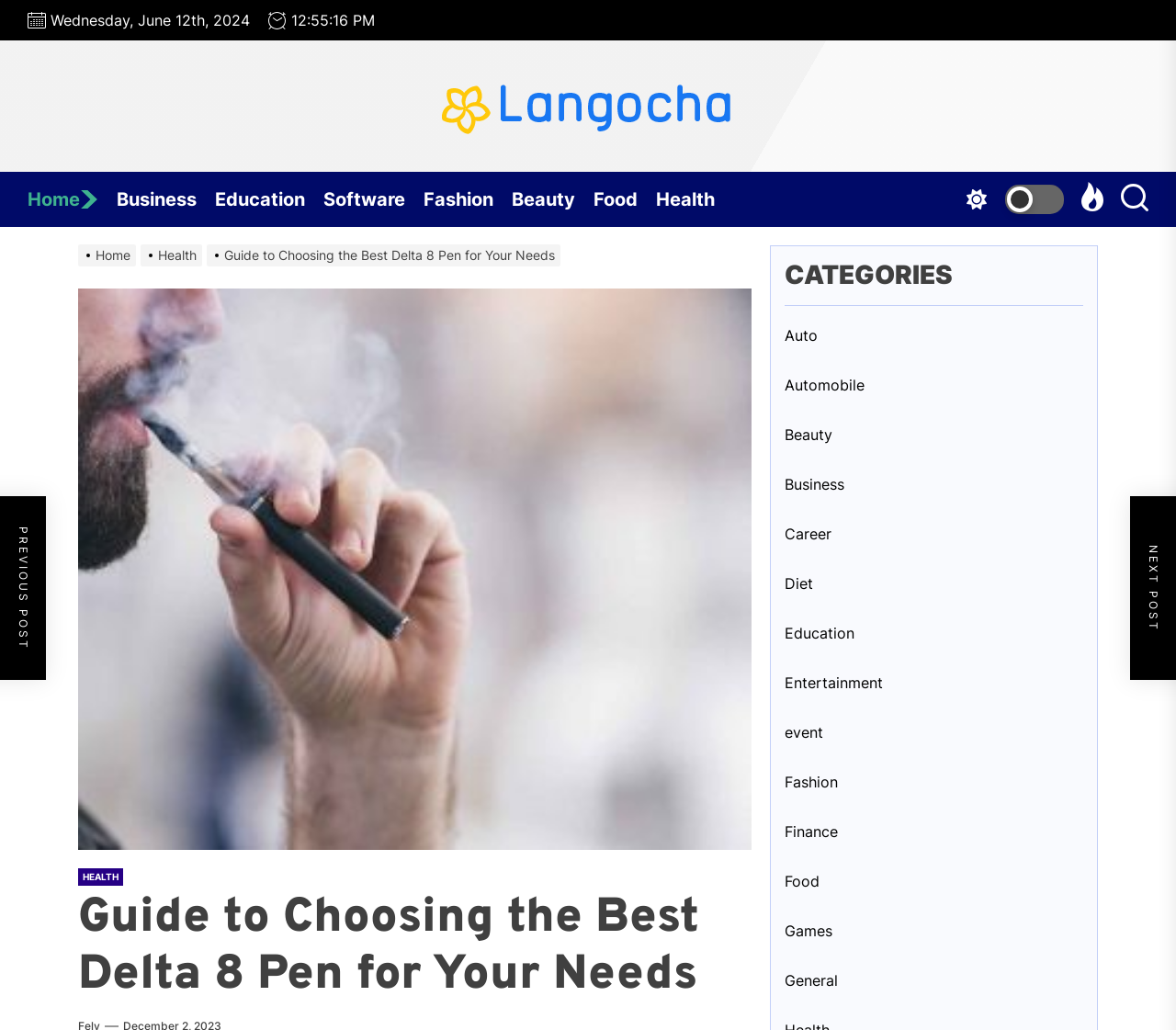Explain in detail what is displayed on the webpage.

This webpage is a guide to choosing the best Delta 8 pen for specific needs. At the top left, there is a date displayed as "Wednesday, June 12th, 2024". Next to it, there is a logo of "Langocha" with a link to the website. 

Below the date and logo, there is a horizontal navigation menu with links to various categories such as "Home", "Business", "Education", "Software", "Fashion", "Beauty", "Food", and "Health". 

On the top right, there are three buttons, but their purposes are not specified. 

Below the navigation menu, there is a breadcrumbs navigation menu showing the path "Home" > "Health" > "Guide to Choosing the Best Delta 8 Pen for Your Needs". 

The main content of the webpage is headed by a title "Guide to Choosing the Best Delta 8 Pen for Your Needs" which is also a link. 

On the right side of the webpage, there is a section with a heading "CATEGORIES" and a list of links to various categories such as "Auto", "Automobile", "Beauty", "Business", and so on.